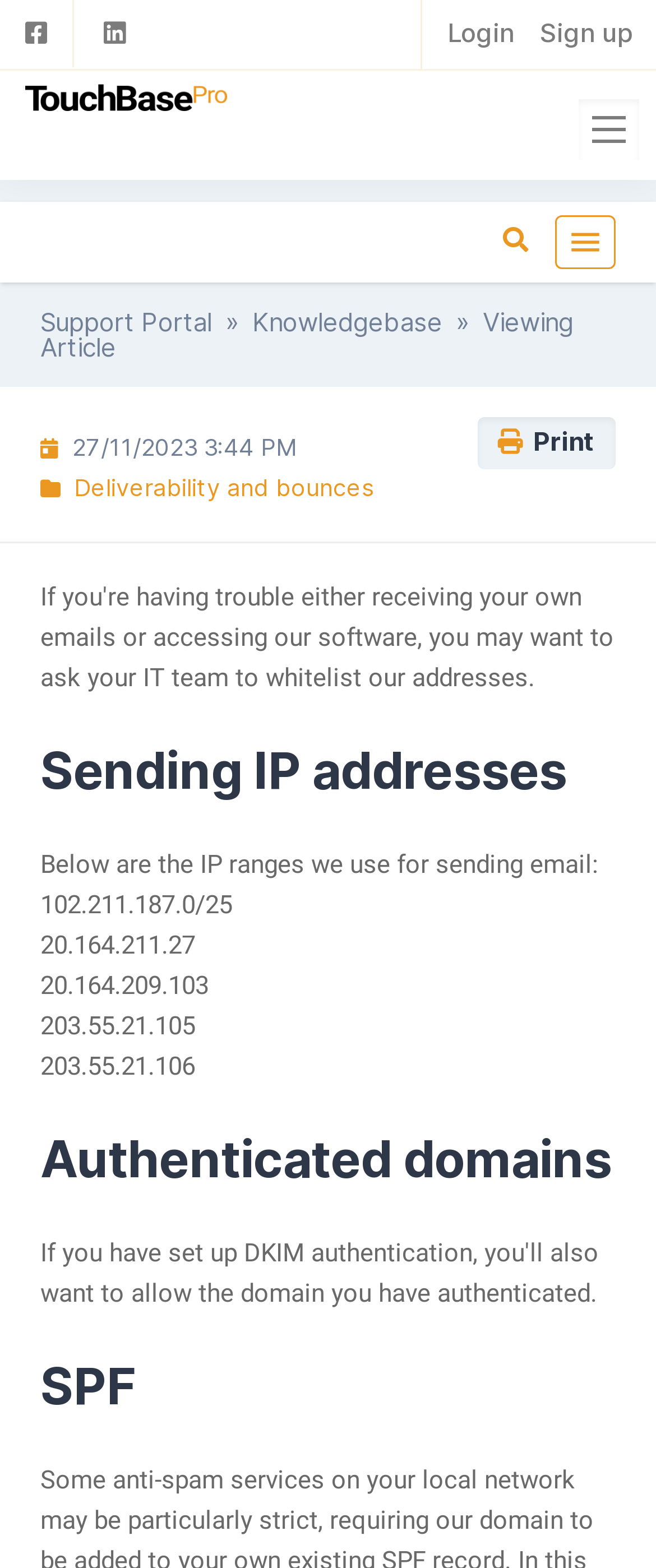Produce an extensive caption that describes everything on the webpage.

The webpage is about whitelisting TouchBasePro sending addresses. At the top left corner, there are three links: a Facebook icon, a Twitter icon, and a "Login" link. To the right of these links, there is a "Sign up" link. Below these links, there is a "TouchBasePro" logo with a link to the main page.

On the top right corner, there is a button with no text. Below the button, there is a link with a search icon and an "Support Portal" link. To the right of the "Support Portal" link, there is a separator line, followed by a "Knowledgebase" link.

The main content of the page is divided into three sections. The first section has a heading "Sending IP addresses" and lists four IP addresses: 102.211.187.0/25, 20.164.211.27, 20.164.209.103, and 203.55.21.105. The second section has a heading "Authenticated domains" but does not contain any specific information. The third section has a heading "SPF" but also does not contain any specific information.

At the bottom of the page, there is a "Print" link with a print icon and a timestamp "27/11/2023 3:44 PM". There is also a link "Deliverability and bounces" above the separator line.